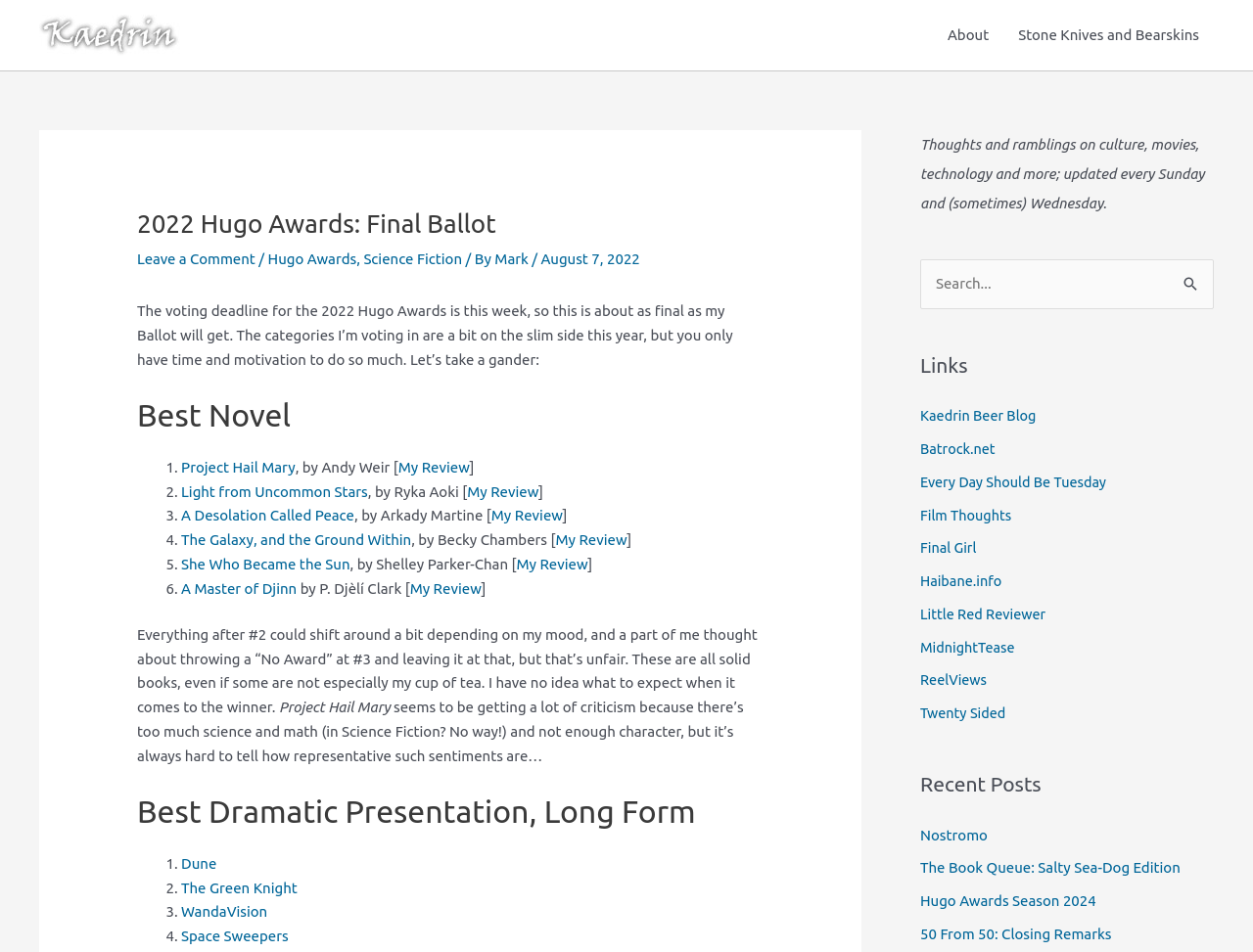Provide the bounding box coordinates of the HTML element described by the text: "Asia&Pacific".

None